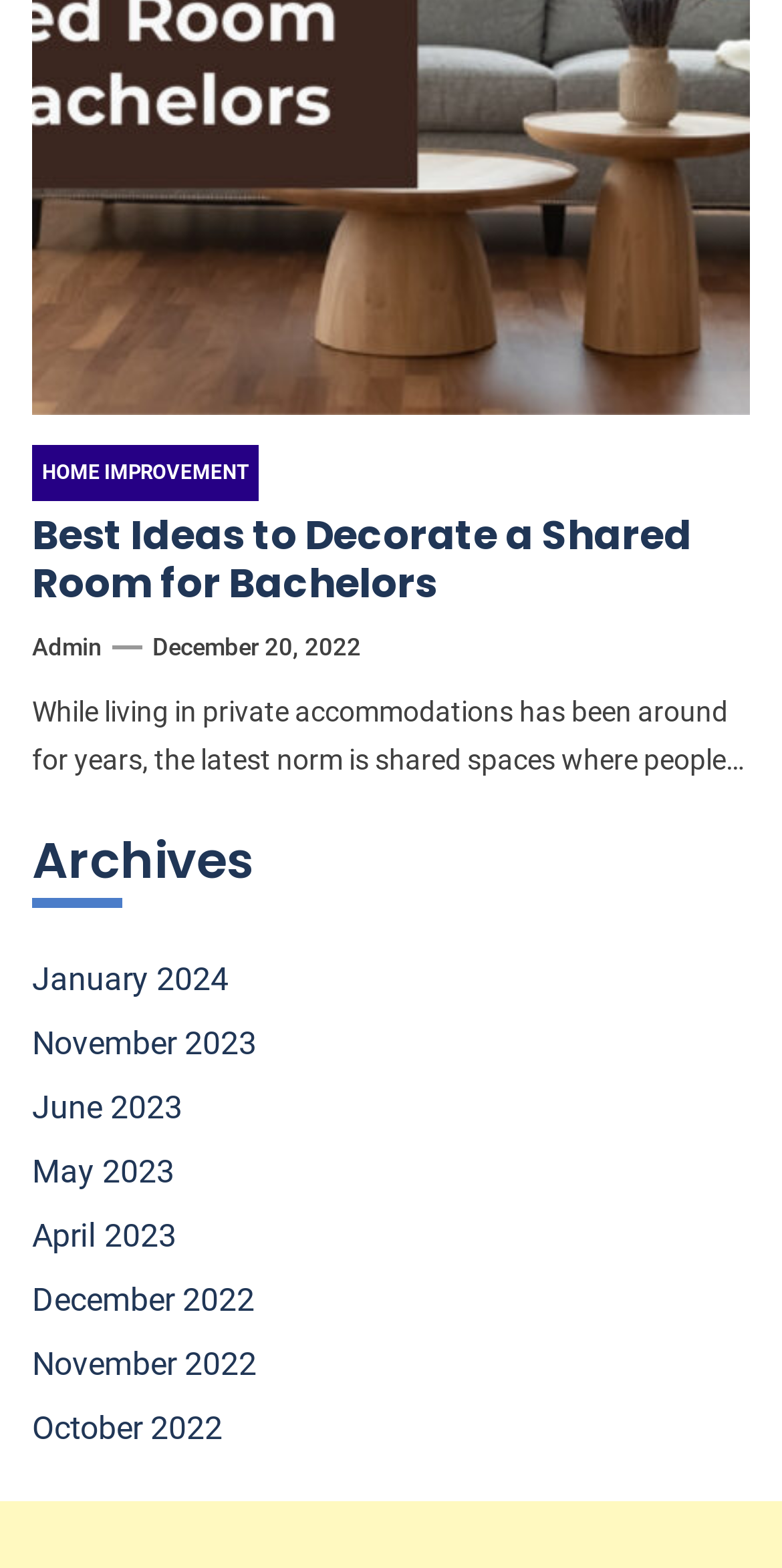Please provide a comprehensive response to the question below by analyzing the image: 
What is the topic of the current article?

I determined the topic of the current article by looking at the heading element with the text 'Best Ideas to Decorate a Shared Room for Bachelors' which is a child element of the root element.